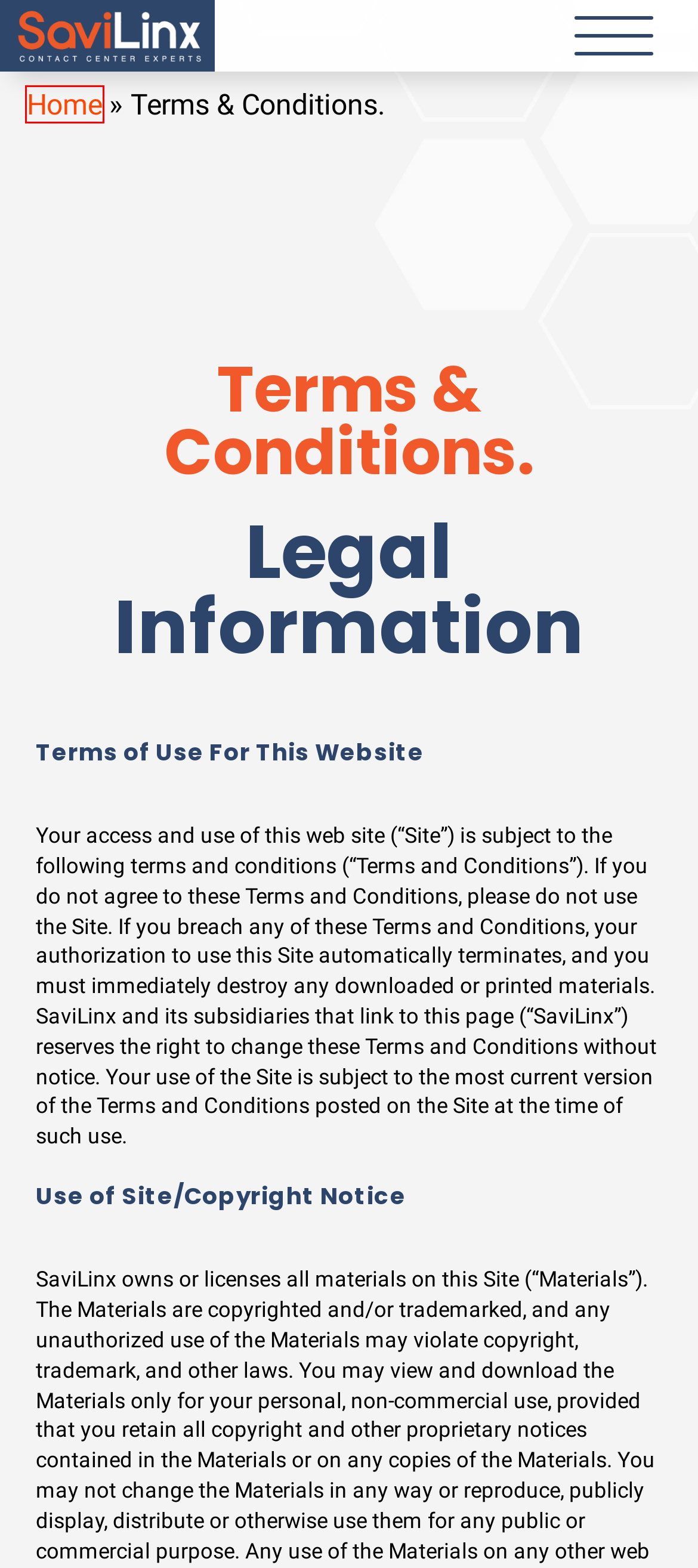You see a screenshot of a webpage with a red bounding box surrounding an element. Pick the webpage description that most accurately represents the new webpage after interacting with the element in the red bounding box. The options are:
A. Call center outsourcing services for business and government | Contact center SaviLinx
B. Privacy Policy. | SaviLinx
C. Customer Service Outsourcing - Learn More About Us | SaviLinx
D. Contact Center Solutions for Government & Business | SaviLinx
E. Outsourced Customer Service and Support Solutions | Contact Center SaviLinx
F. Insights to Transform your Client Contact Center | SaviLinx
G. Call Center Agents & Contact Center Jobs - Hiring in ME MA MS | SaviLinx
H. Transform Your Contact Center | SaviLinx

A